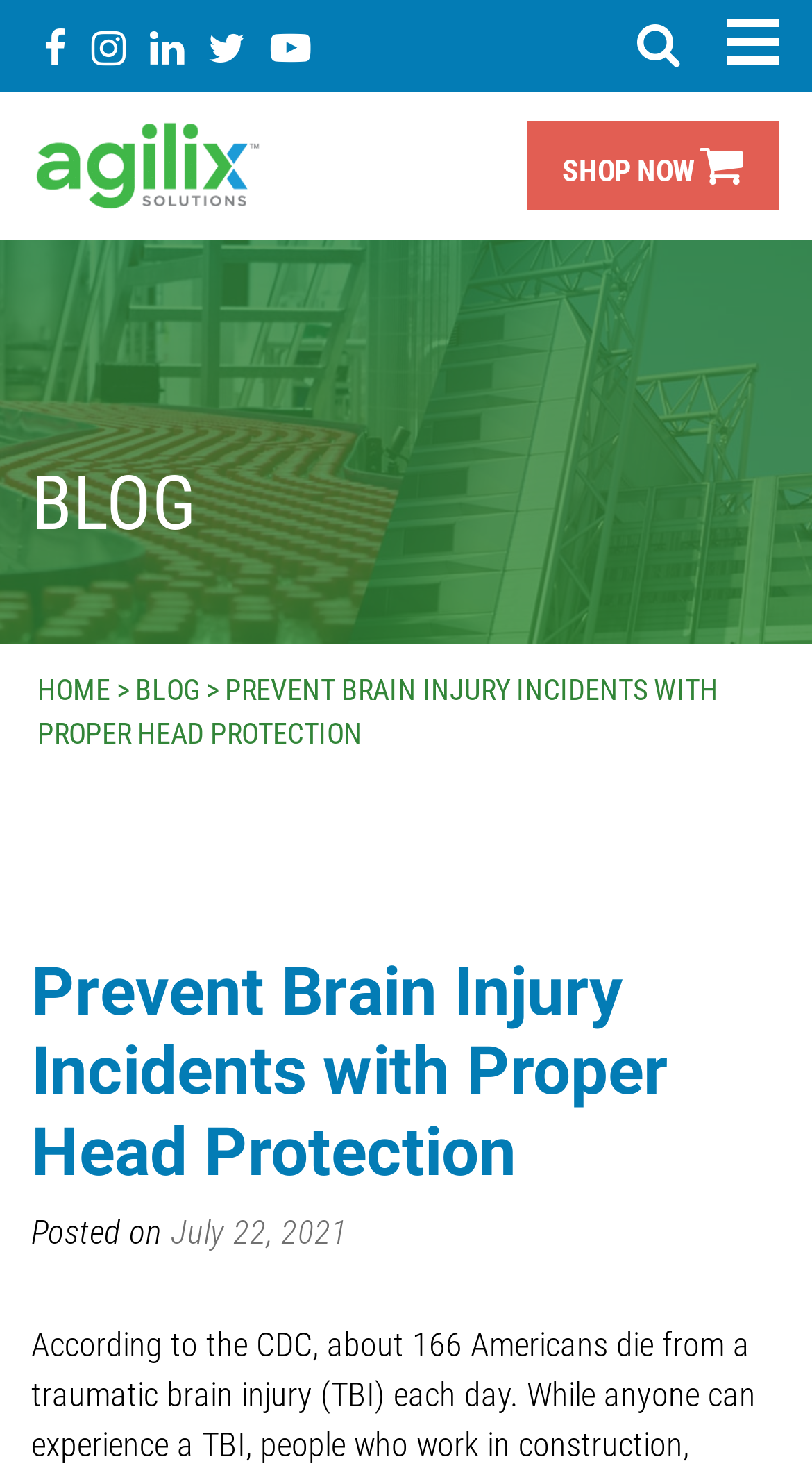Identify the coordinates of the bounding box for the element that must be clicked to accomplish the instruction: "Visit the Agilix Solutions homepage".

[0.041, 0.073, 0.459, 0.151]